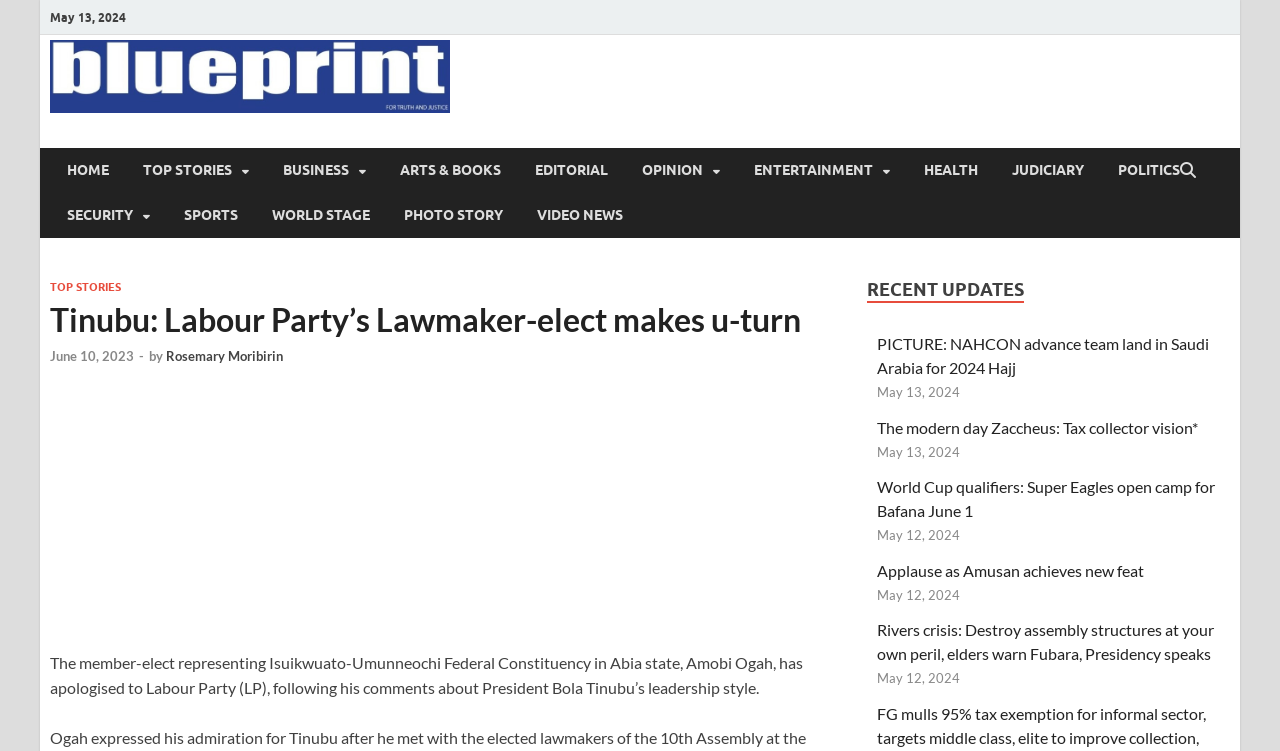Pinpoint the bounding box coordinates of the clickable area necessary to execute the following instruction: "Read the article about Tinubu: Labour Party’s Lawmaker-elect makes u-turn". The coordinates should be given as four float numbers between 0 and 1, namely [left, top, right, bottom].

[0.039, 0.401, 0.644, 0.453]